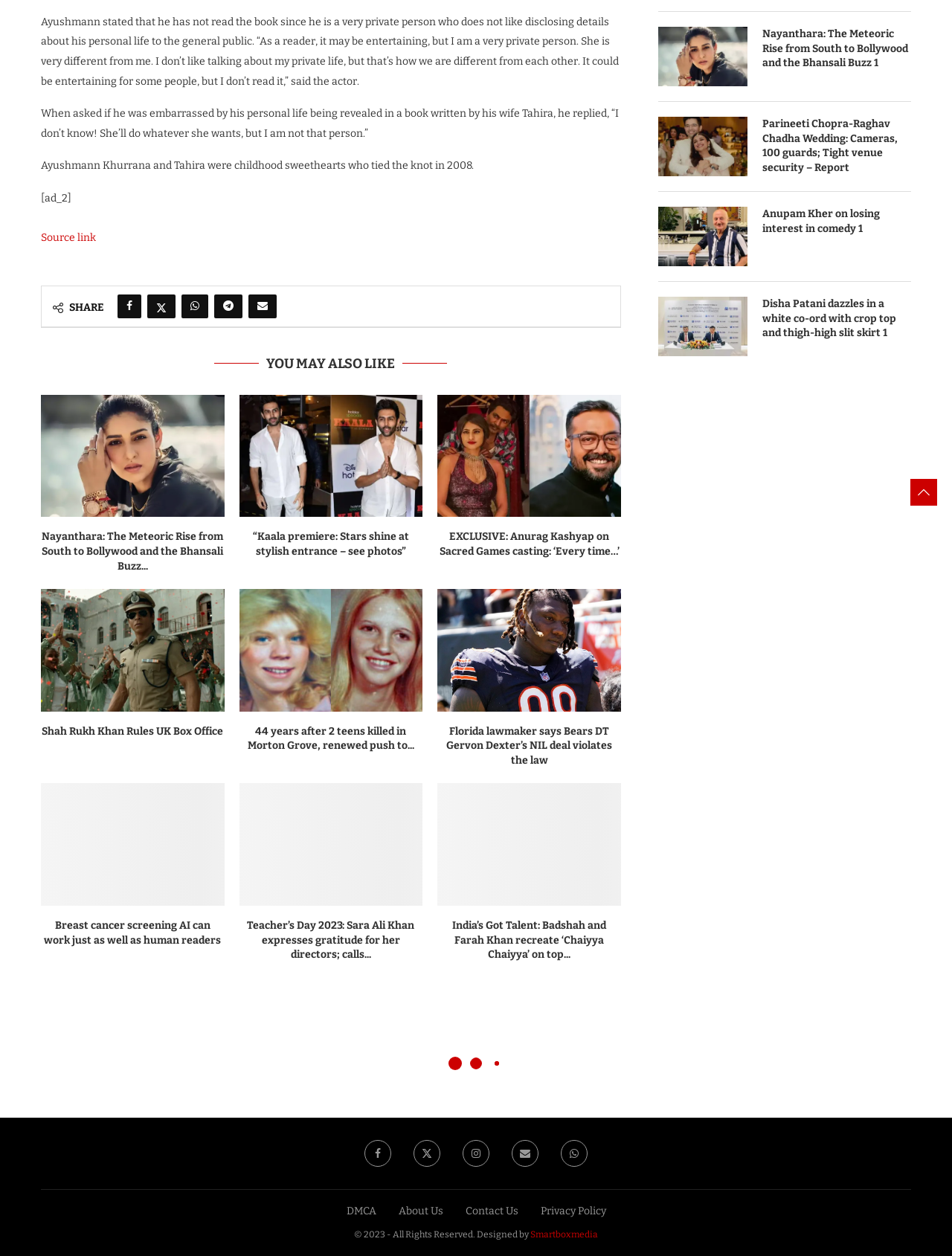Bounding box coordinates should be provided in the format (top-left x, top-left y, bottom-right x, bottom-right y) with all values between 0 and 1. Identify the bounding box for this UI element: Facebook

[0.383, 0.908, 0.411, 0.929]